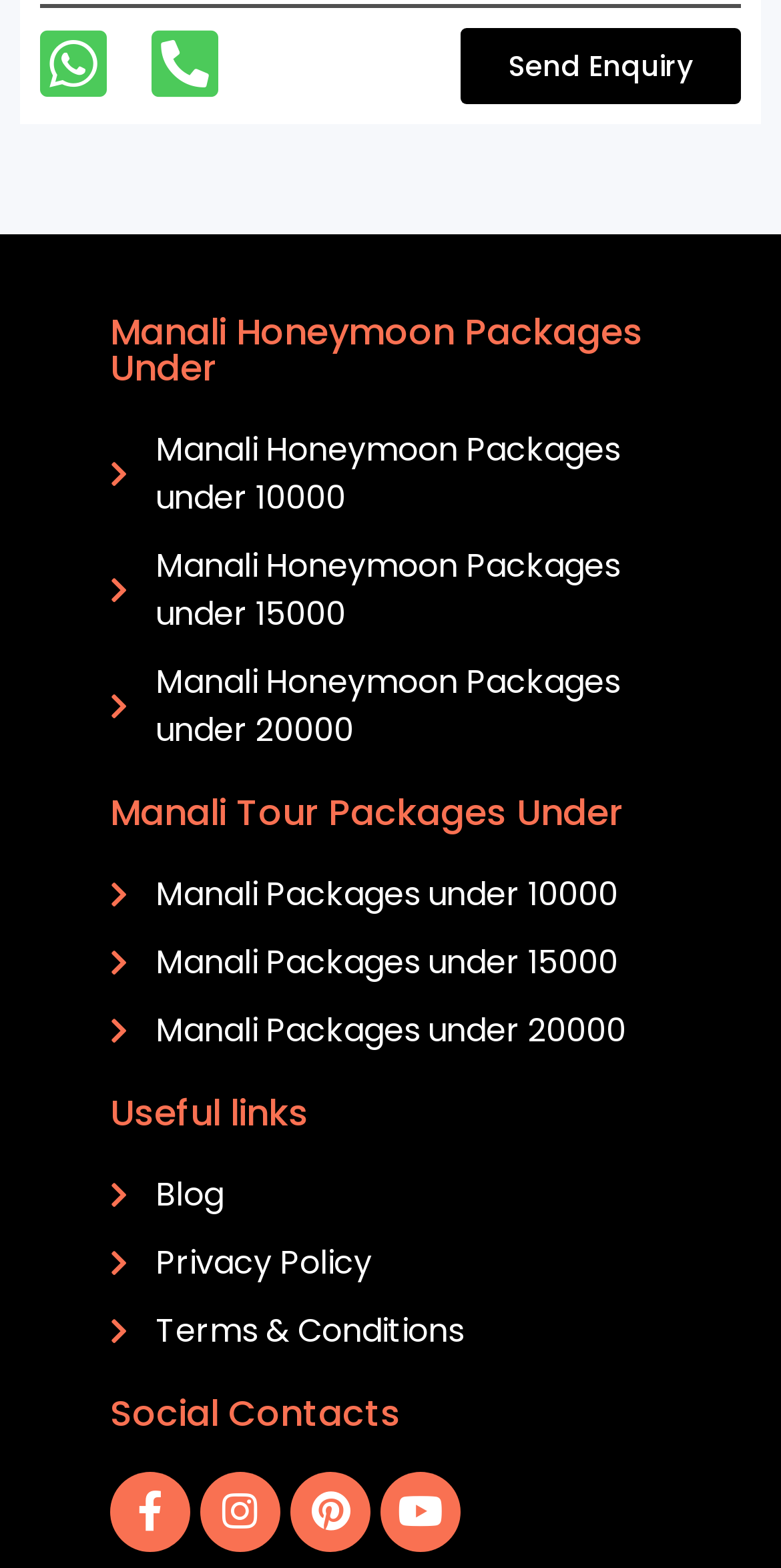Determine the bounding box coordinates of the clickable area required to perform the following instruction: "become a reviewer". The coordinates should be represented as four float numbers between 0 and 1: [left, top, right, bottom].

None